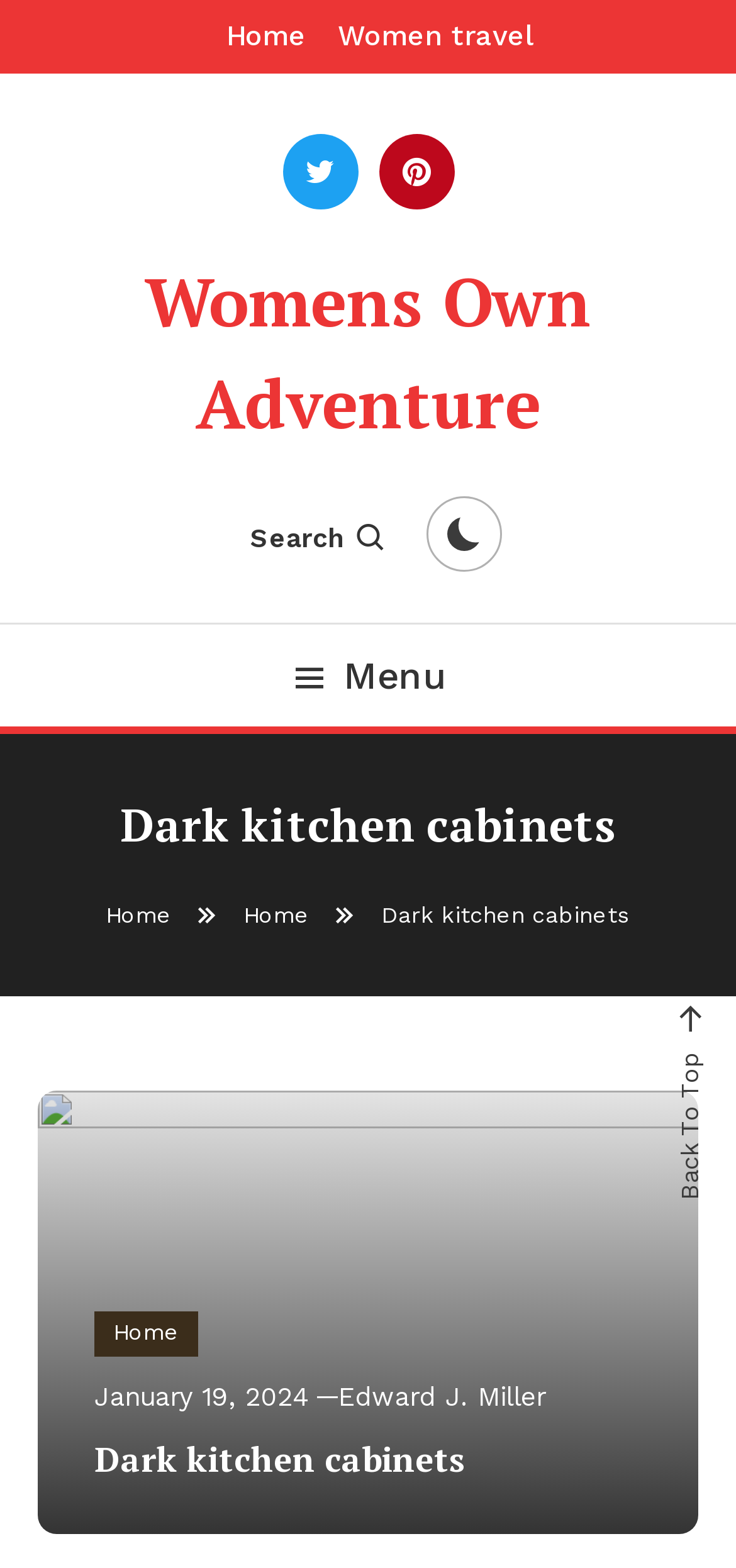Identify the first-level heading on the webpage and generate its text content.

Dark kitchen cabinets